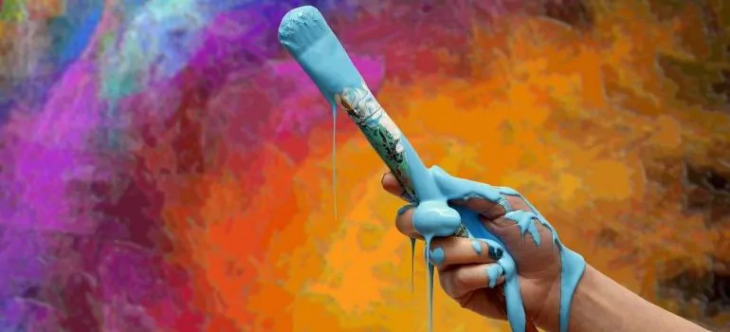Generate an elaborate caption for the given image.

The image features a hand gripping a paint roller with vibrant blue paint dripping from its tip, suggesting an active painting process. The backdrop is an explosion of colors, blending shades that evoke a sense of creativity and artistic expression. This visual captures the excitement of home decorating, particularly the transformative experience of painting walls. It symbolizes the essential first step in personalizing a living space, aligning with the advice to "Change the color of your walls!" for a refreshed environment. The interaction of bold color and dynamic imagery reflects the spirit of reinvention and the joy of making a house feel like home.